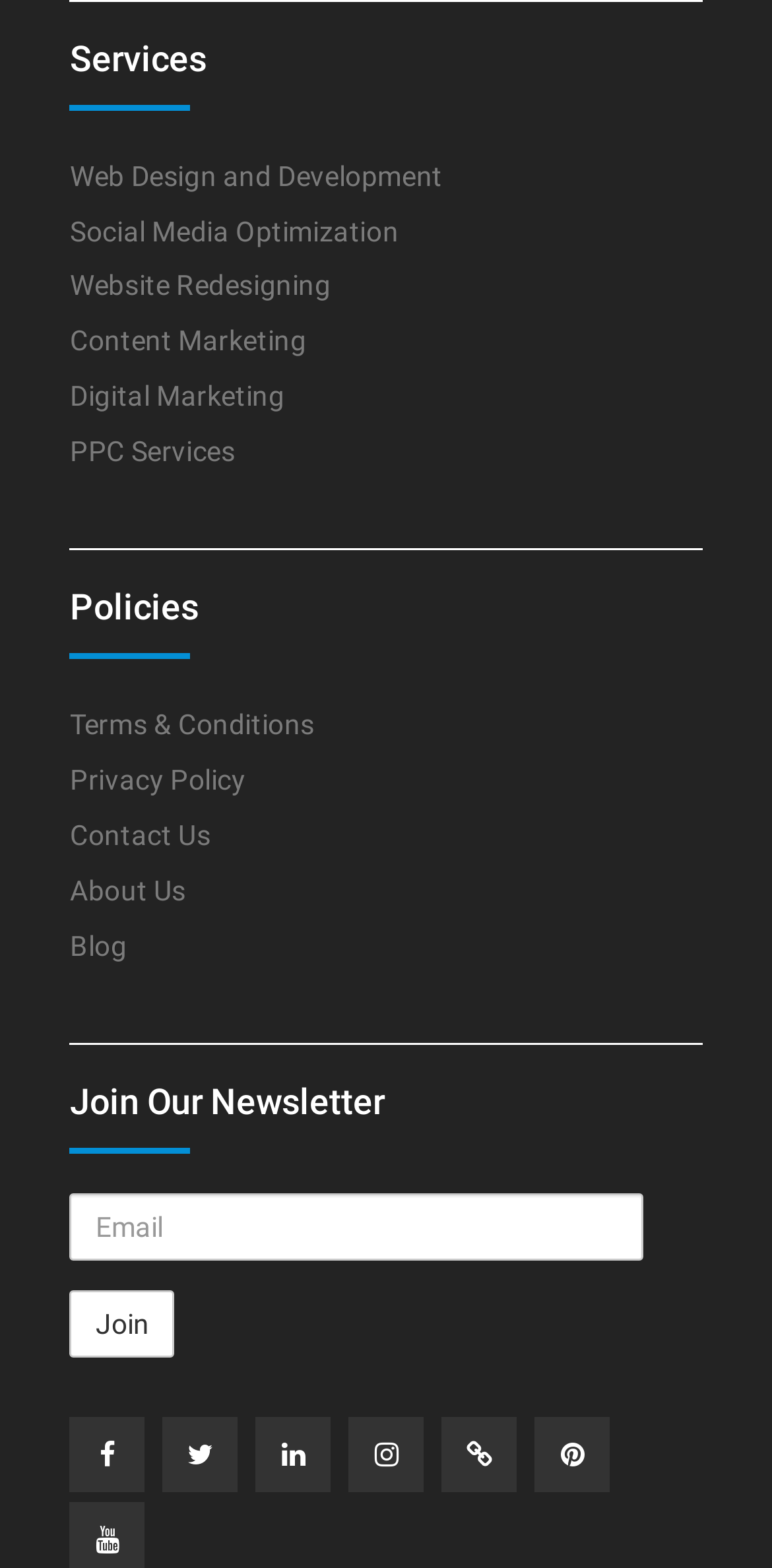Can you provide the bounding box coordinates for the element that should be clicked to implement the instruction: "Click on Web Design and Development"?

[0.091, 0.102, 0.573, 0.122]